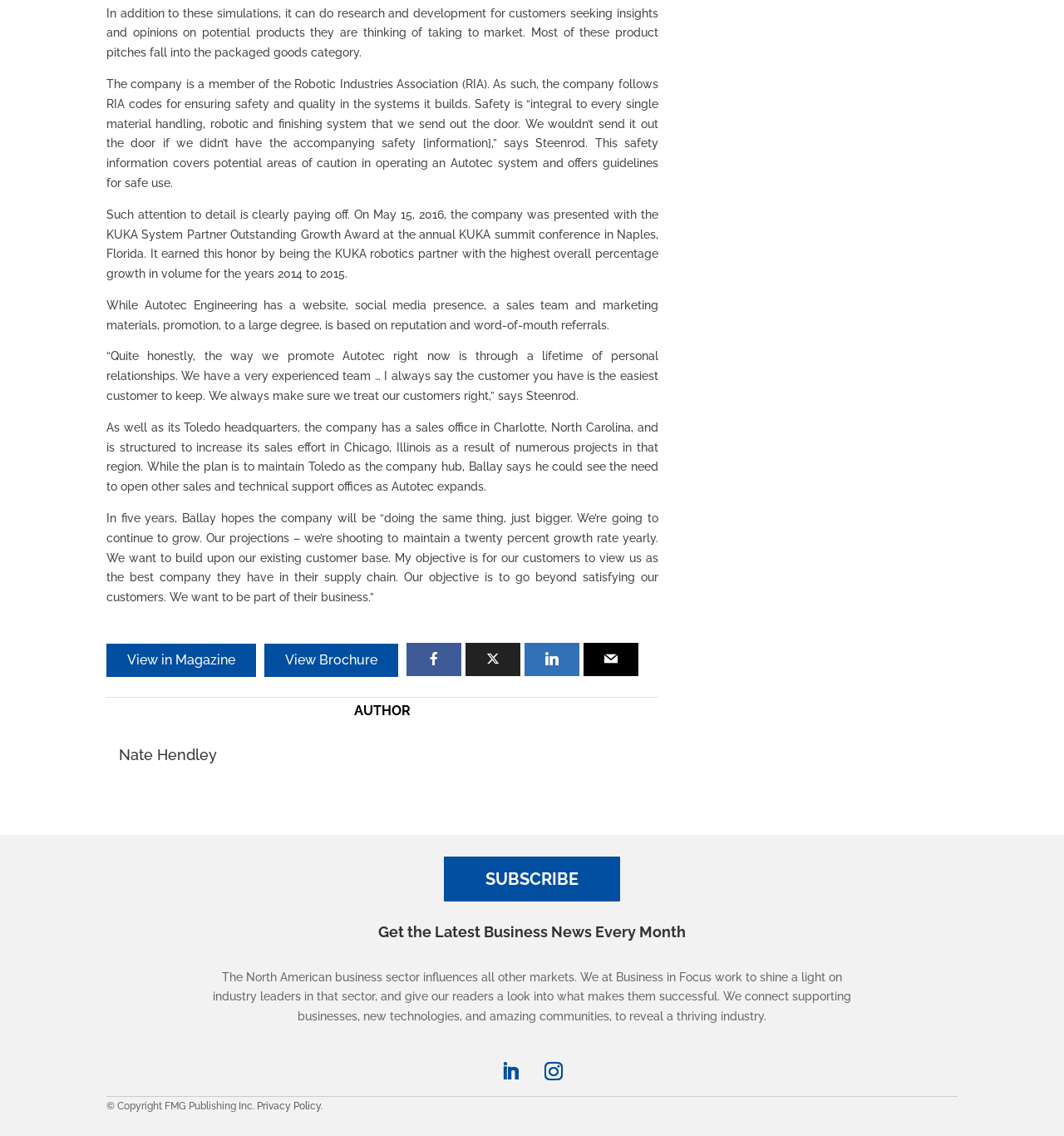Determine the bounding box coordinates for the UI element described. Format the coordinates as (top-left x, top-left y, bottom-right x, bottom-right y) and ensure all values are between 0 and 1. Element description: View in Magazine

[0.1, 0.567, 0.241, 0.596]